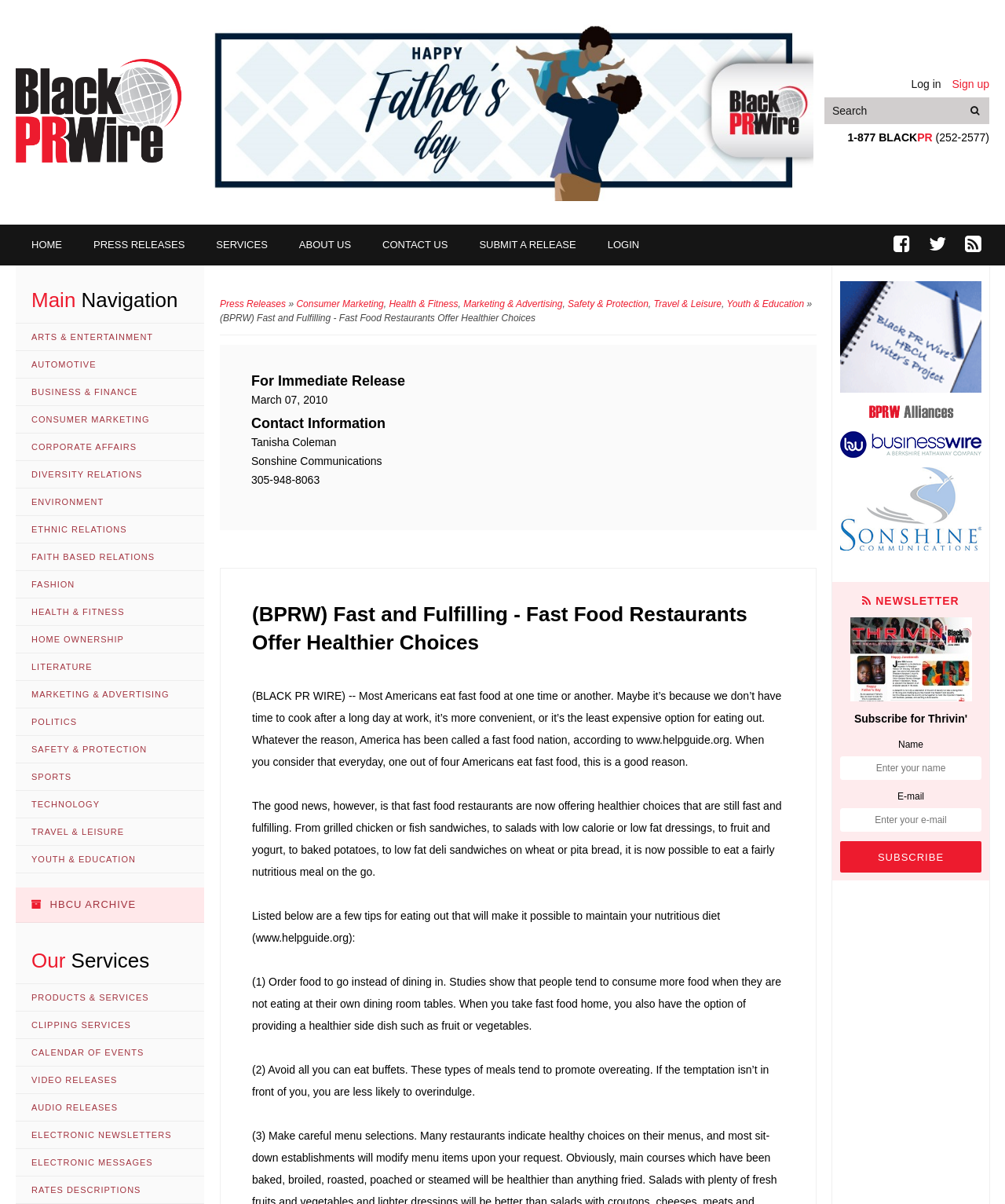Give a detailed account of the webpage.

The webpage is a news and information center focused on Black publications, television, and radio programming. At the top right corner, there are links to log in and sign up, as well as a search bar with a "Search" button. Below this, there is a phone number "1-877 BLACK (252-2577)" and a "Happy Father's Day" image.

The main navigation menu is located below, with links to "HOME", "PRESS RELEASES", "SERVICES", "ABOUT US", "CONTACT US", "SUBMIT A RELEASE", and "LOGIN". There are also social media links to Facebook, Twitter, and an RSS feed.

On the left side, there is a list of categories, including "ARTS & ENTERTAINMENT", "AUTOMOTIVE", "BUSINESS & FINANCE", and many others. Below this, there is a section titled "Our Services" with links to "PRODUCTS & SERVICES", "CLIPPING SERVICES", and others.

The main content of the page is a press release titled "(BPRW) Fast and Fulfilling - Fast Food Restaurants Offer Healthier Choices". The release is dated March 07, 2010, and includes contact information for Tanisha Coleman of Sonshine Communications. The article discusses the trend of fast food consumption in America and how fast food restaurants are now offering healthier options. It also provides tips for eating out while maintaining a nutritious diet.

On the right side, there are images and links related to the HBCU project and partner businesswire. At the bottom, there is a link to Sonshine Communications.